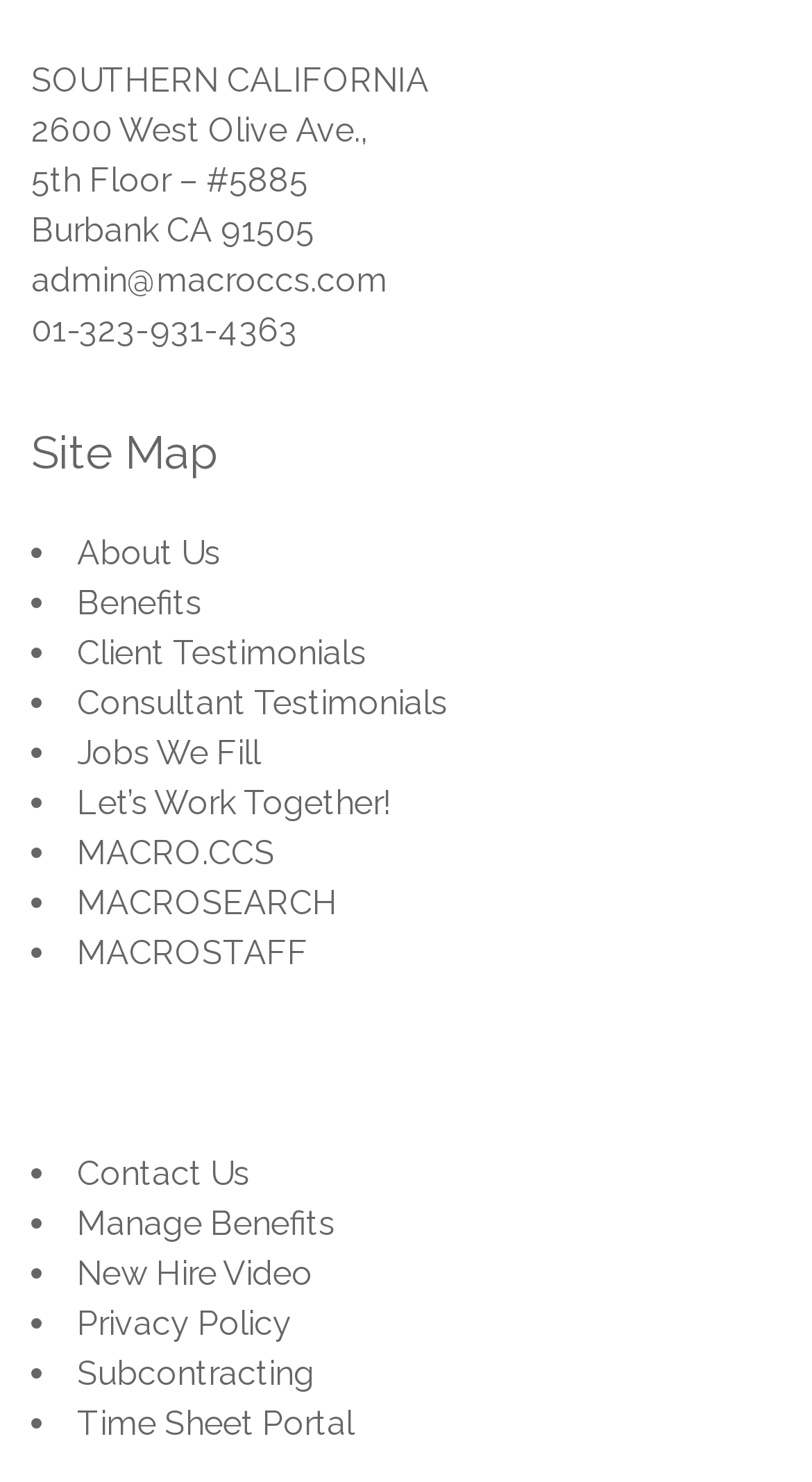Utilize the information from the image to answer the question in detail:
What is the last item in the site map?

I looked at the list of links in the site map section and found that the last item is 'Time Sheet Portal', which is a link element.